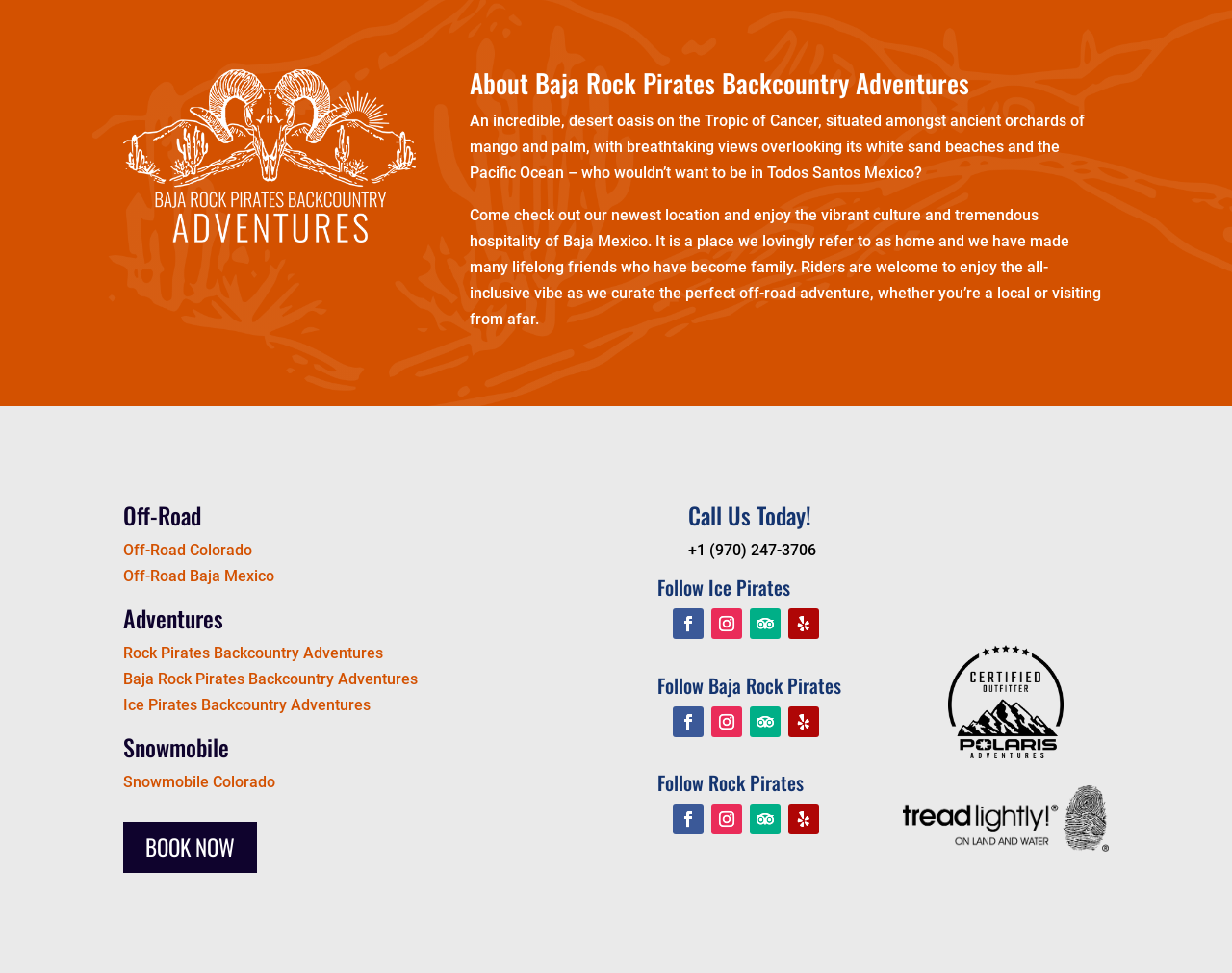Please mark the bounding box coordinates of the area that should be clicked to carry out the instruction: "Call the phone number".

[0.559, 0.556, 0.663, 0.575]